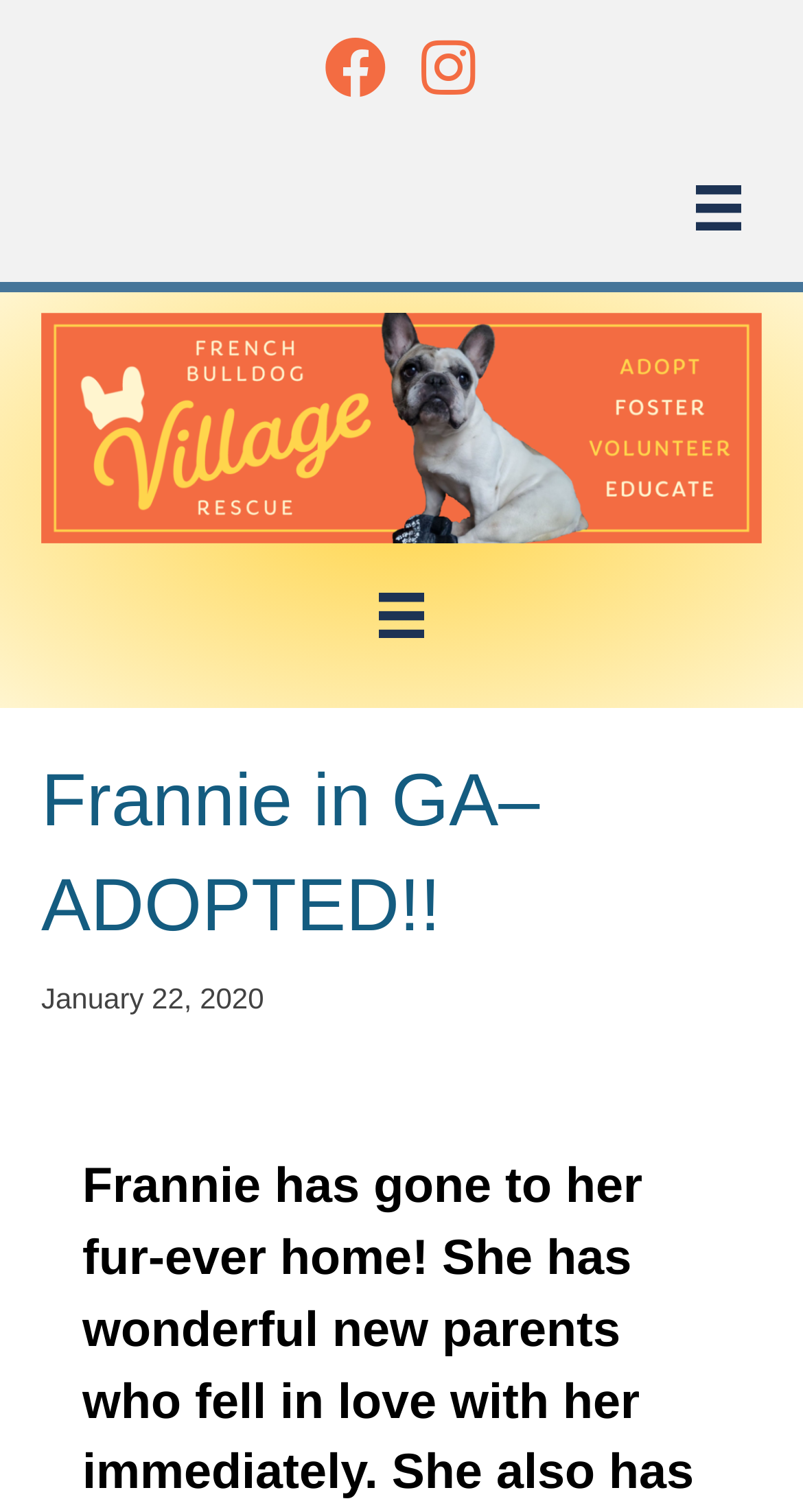Provide the bounding box coordinates of the HTML element this sentence describes: "alt="FBV_Web_BannerArtboard 2@2x" title="FBV_Web_BannerArtboard 2@2x"". The bounding box coordinates consist of four float numbers between 0 and 1, i.e., [left, top, right, bottom].

[0.051, 0.271, 0.949, 0.292]